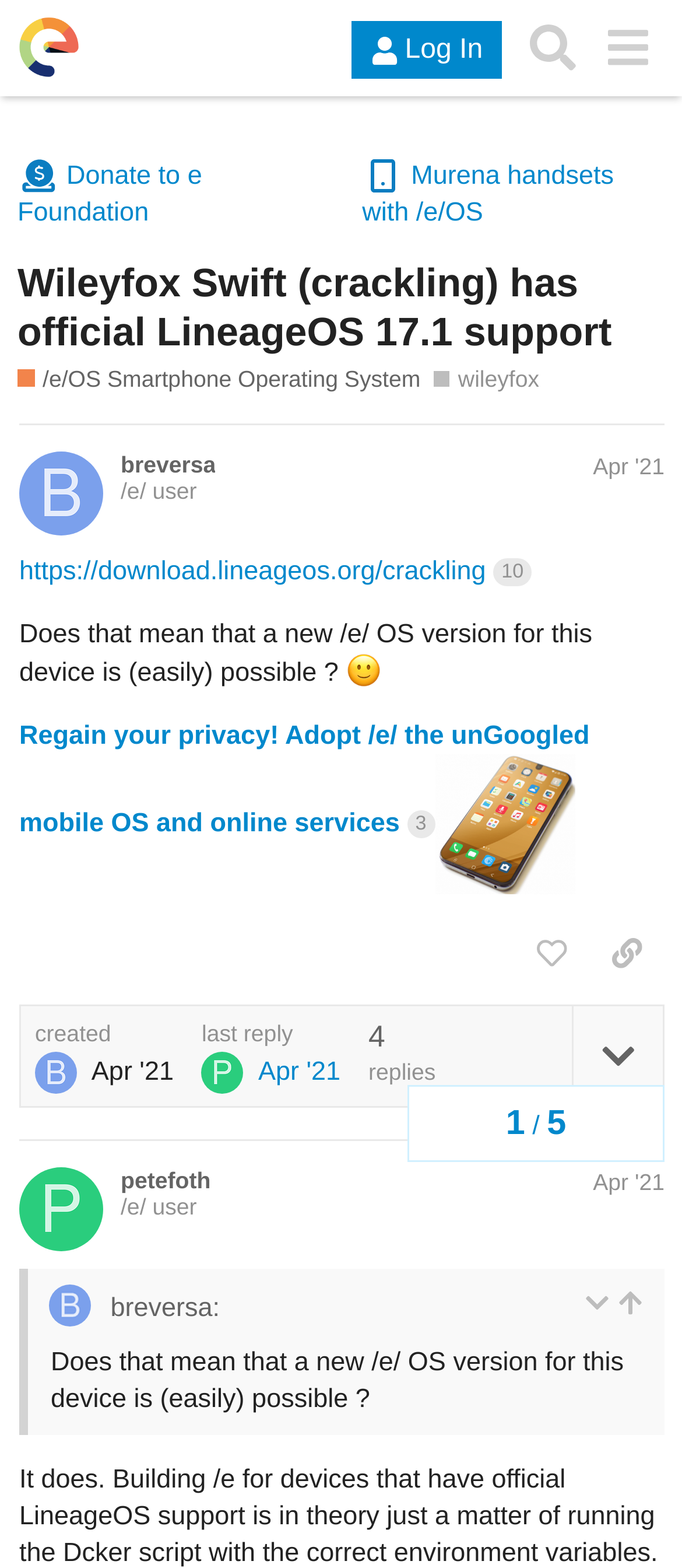Locate the bounding box coordinates of the clickable area needed to fulfill the instruction: "Search".

[0.755, 0.007, 0.865, 0.054]